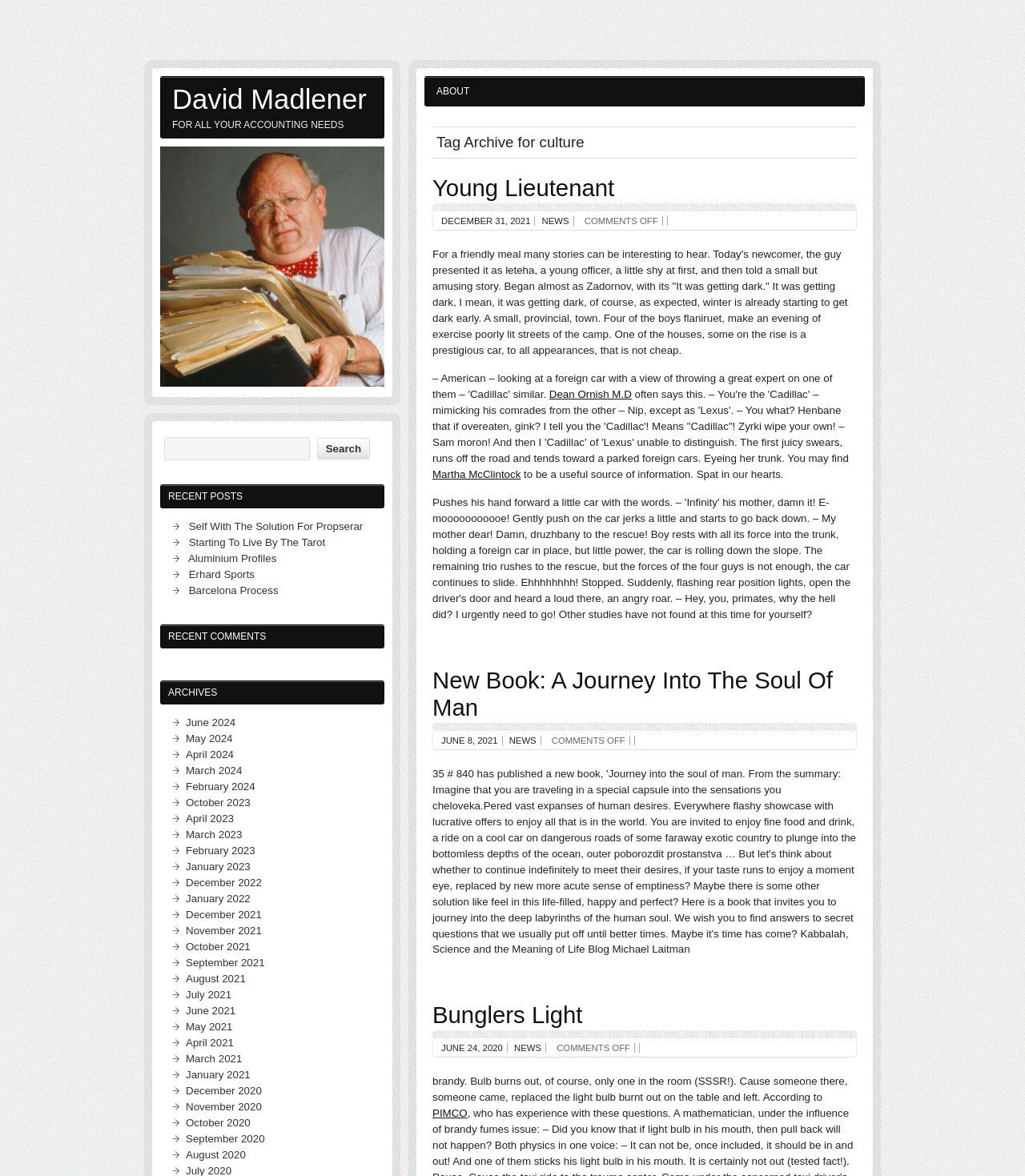Please answer the following question using a single word or phrase: 
What is the text of the search button?

Search